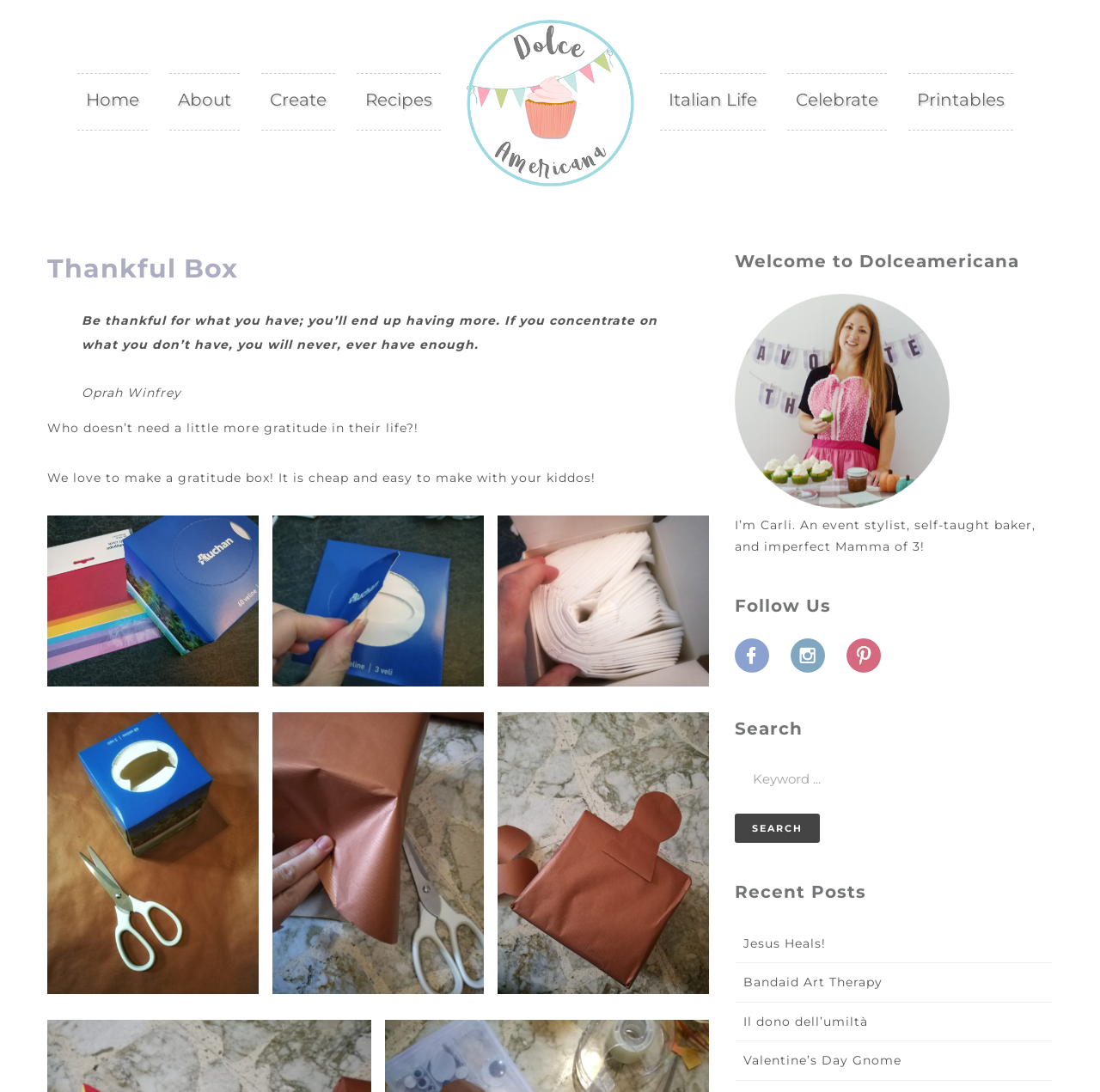Please identify the bounding box coordinates of the element that needs to be clicked to perform the following instruction: "Learn more about ECO-RAD (XR)".

None